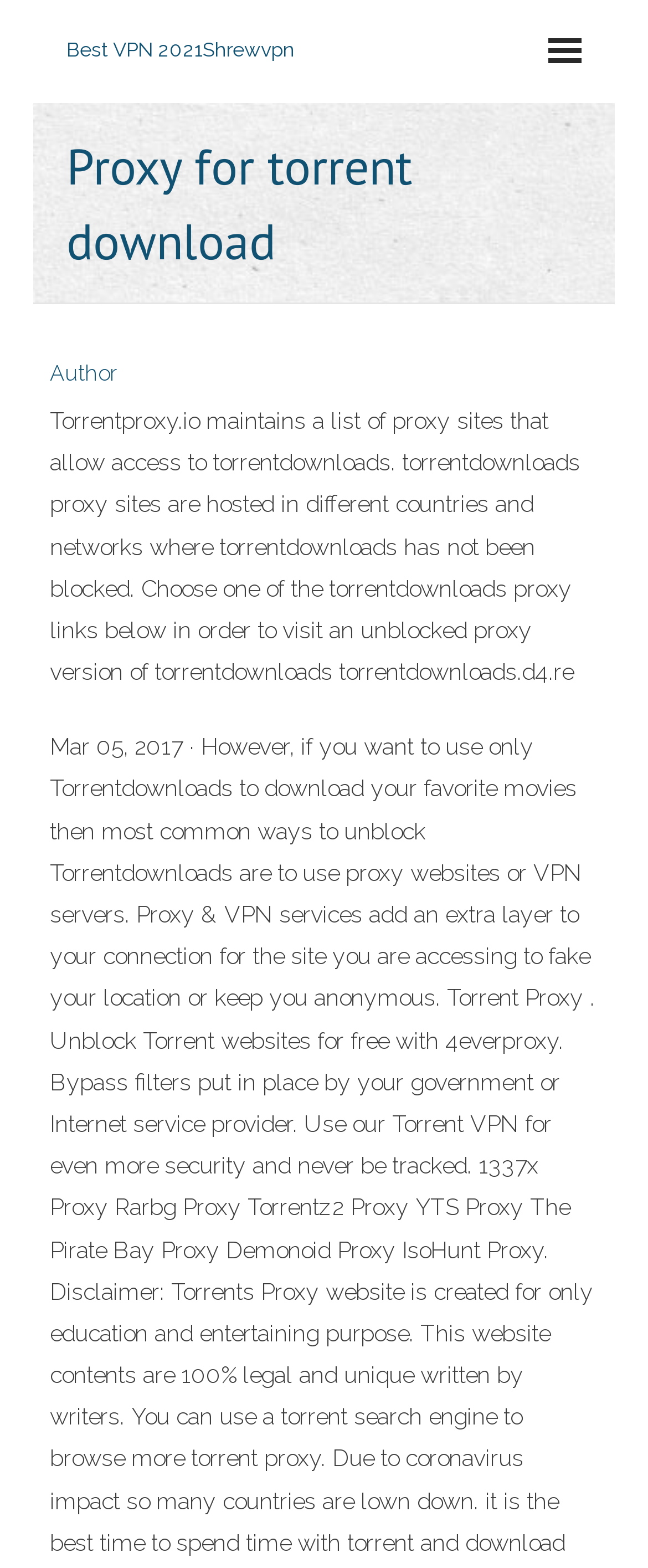Using the description: "Best VPN 2021Shrewvpn", identify the bounding box of the corresponding UI element in the screenshot.

[0.103, 0.024, 0.454, 0.039]